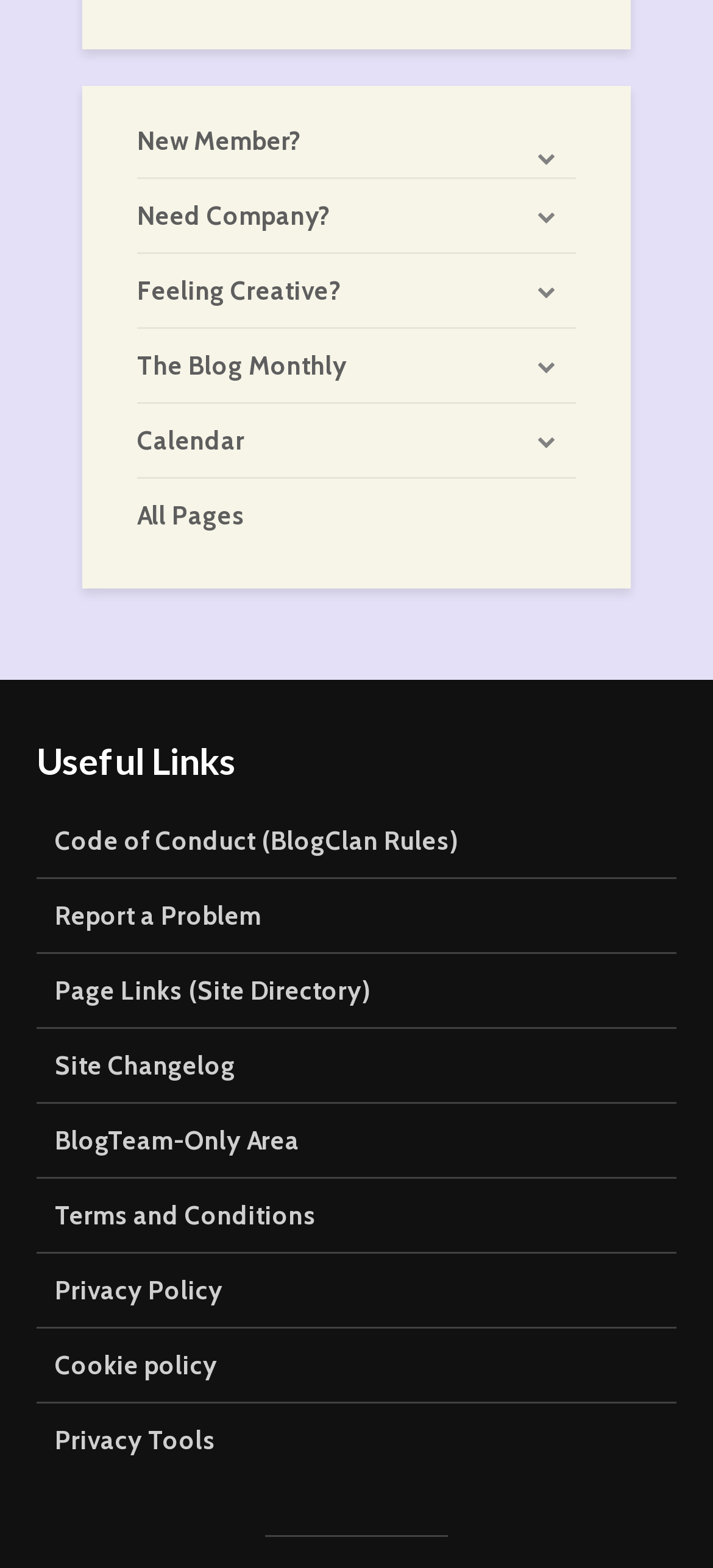Provide a single word or phrase to answer the given question: 
How many links are under 'Useful Links'?

11